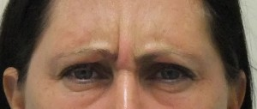What is the focus of the broader context?
Using the image as a reference, answer the question in detail.

The broader context suggests a focus on treatments aimed at reducing frown lines, illustrating the effects of muscle movement on skin appearance over time. This implies that the image is part of a discussion or article about addressing frown lines and their persistence even when not actively expressing emotion.